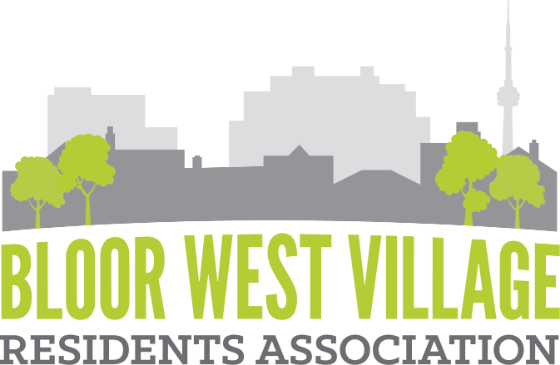Use a single word or phrase to answer the question:
What is the purpose of the Bloor West Village Residents Association?

Representing and advocating for residents